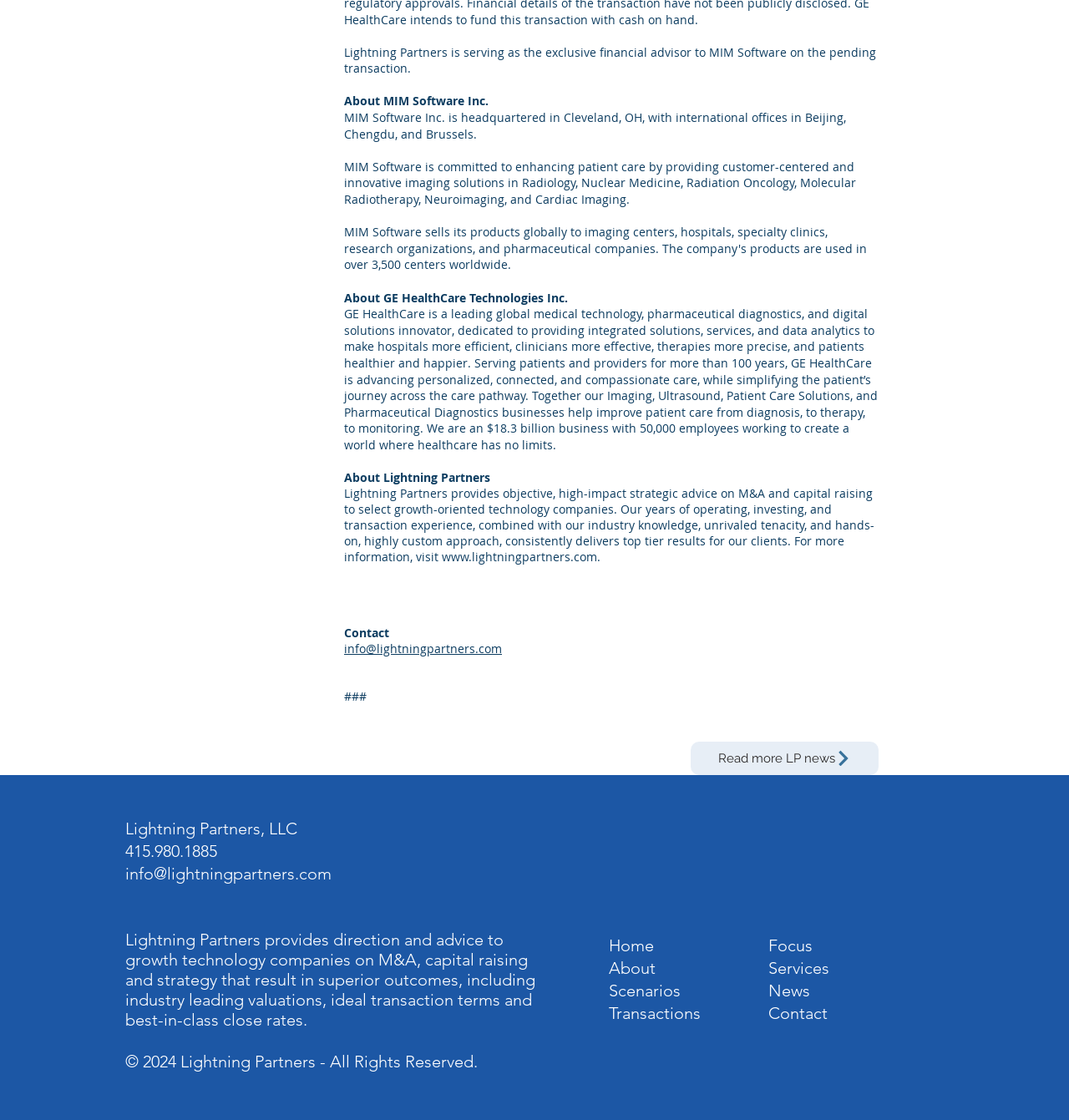How many international offices does MIM Software have?
Based on the image, answer the question with as much detail as possible.

The answer can be found in the third StaticText element, which states 'MIM Software Inc. is headquartered in Cleveland, OH, with international offices in Beijing, Chengdu, and Brussels.'